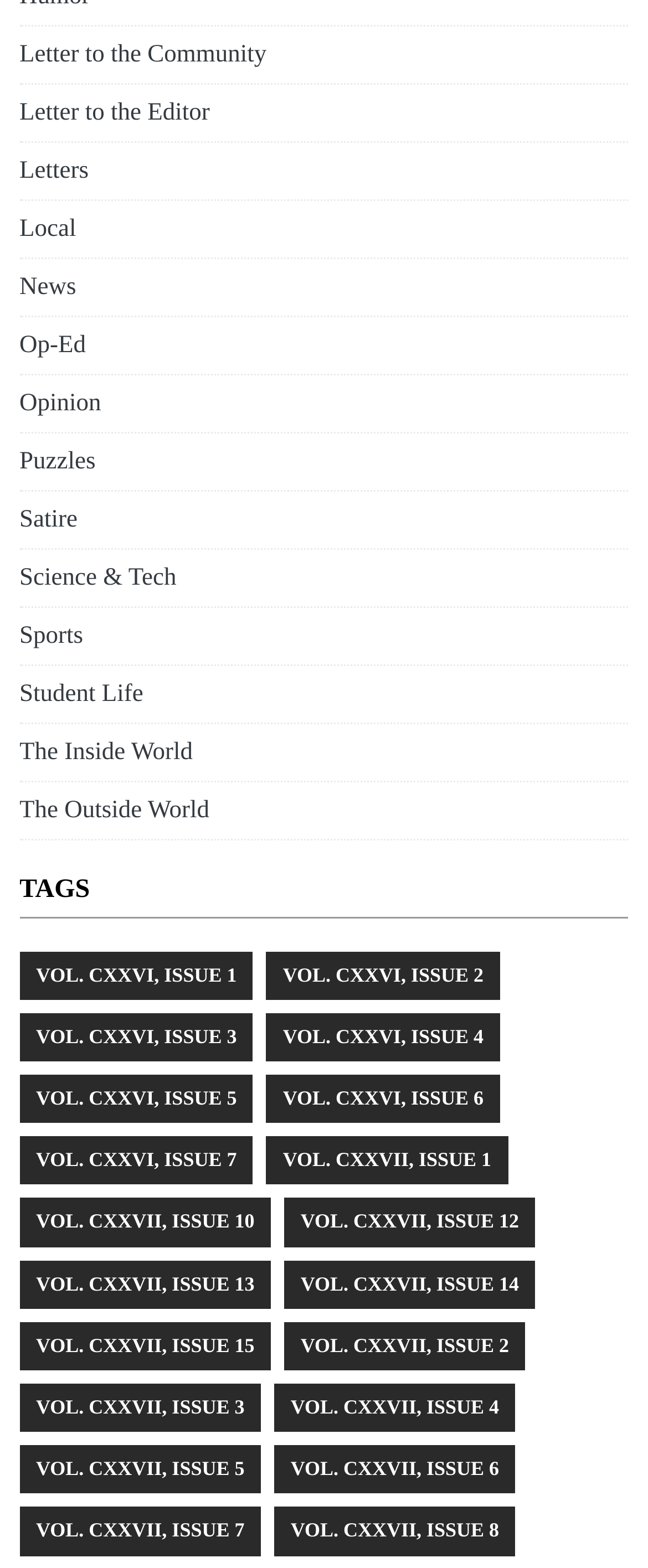Provide a one-word or short-phrase answer to the question:
What is the first link on the webpage?

Letter to the Community